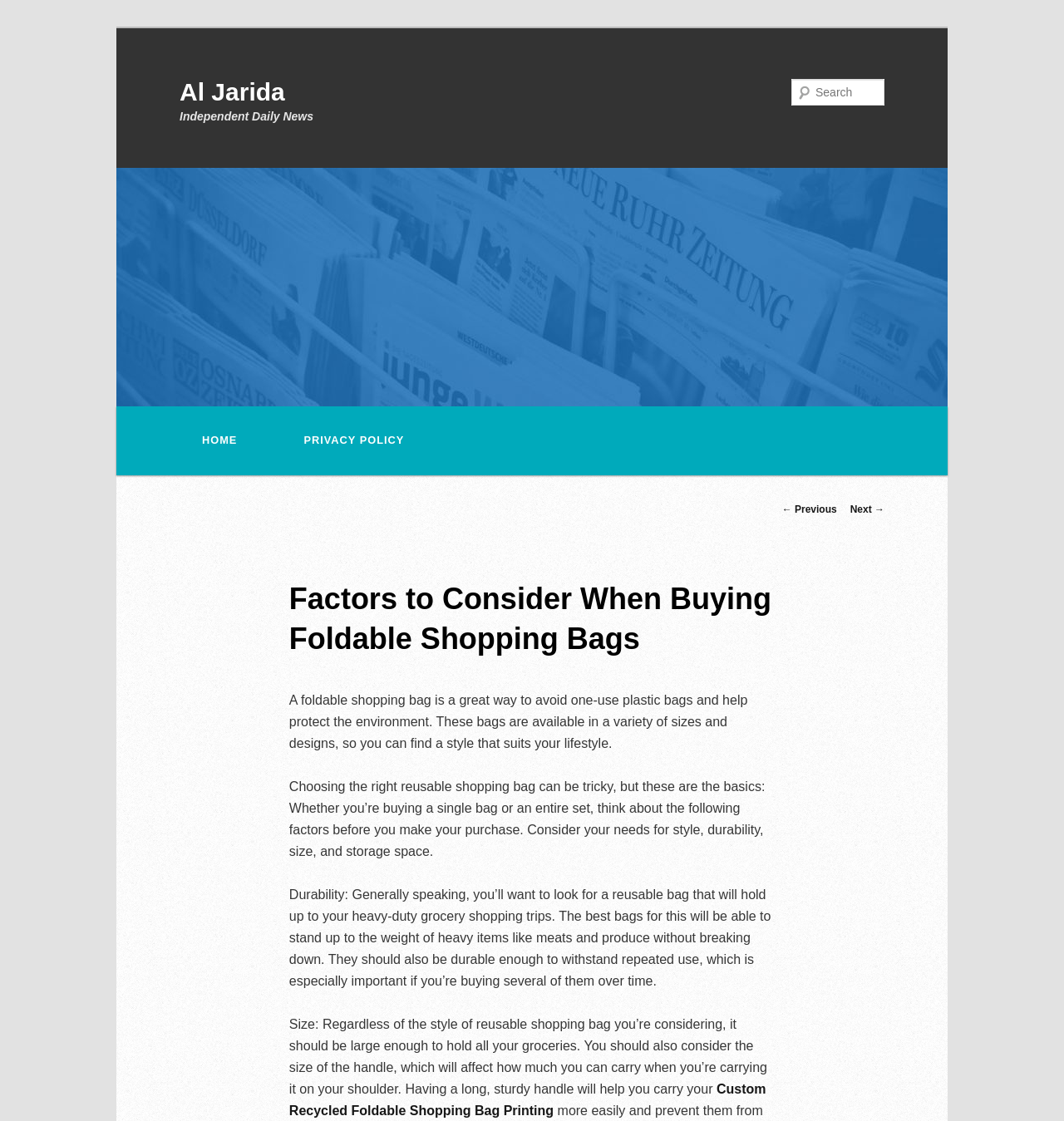Please identify the bounding box coordinates of the element I should click to complete this instruction: 'Read about elevating the in-flight experience through innovation'. The coordinates should be given as four float numbers between 0 and 1, like this: [left, top, right, bottom].

None